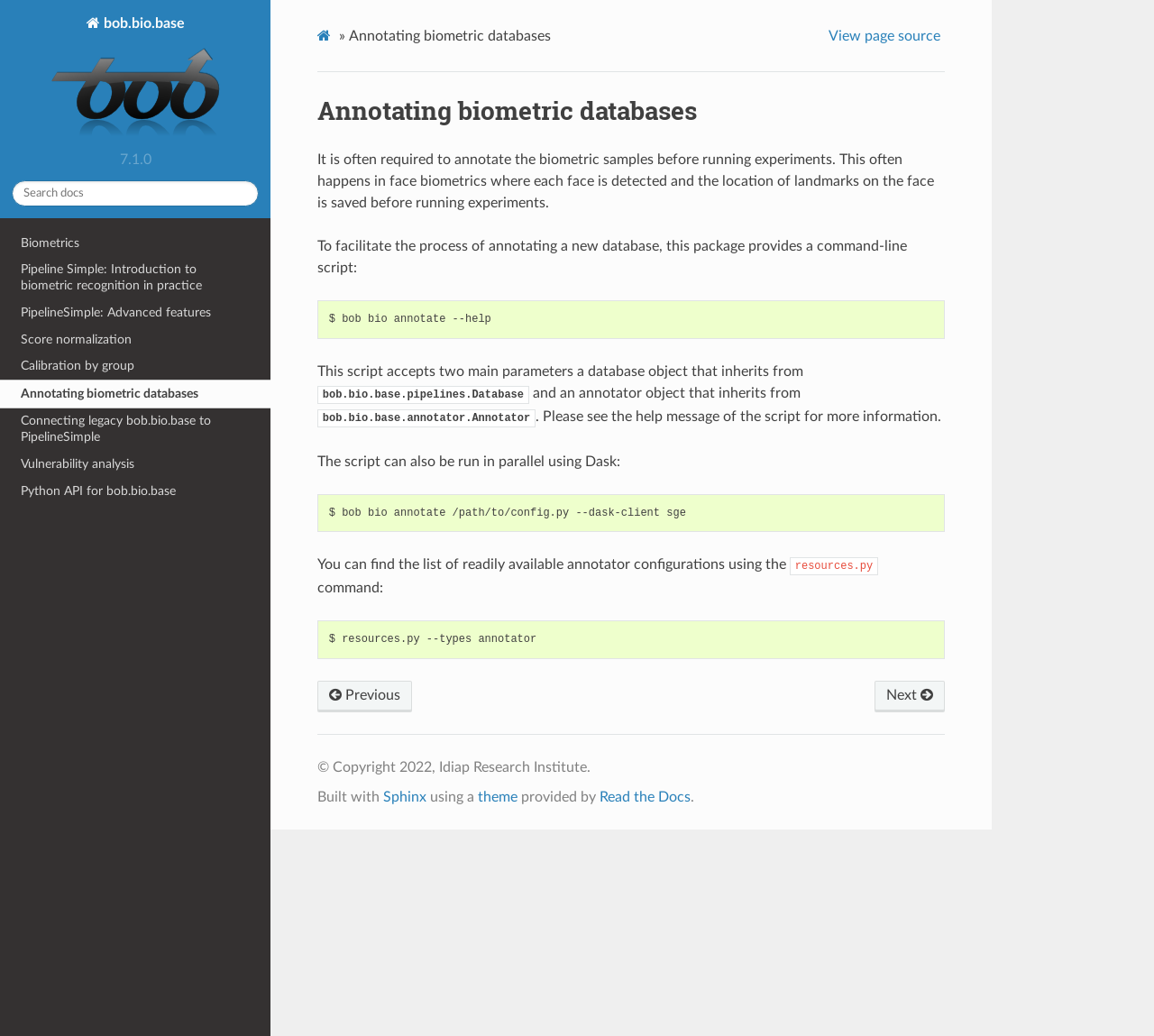What is the copyright information at the bottom of the webpage?
Analyze the image and deliver a detailed answer to the question.

The copyright information at the bottom of the webpage states that the content is copyrighted by the Idiap Research Institute in 2022.